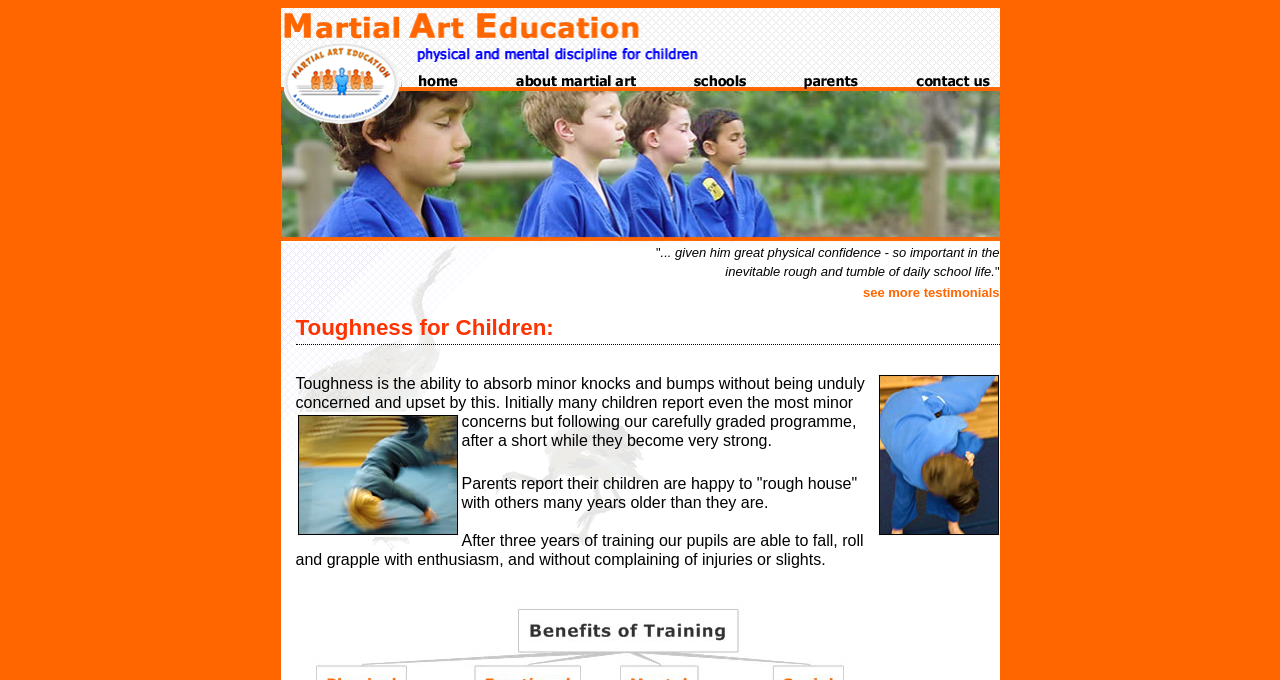Answer this question in one word or a short phrase: What is the image above the 'Toughness for Children:' heading?

Header image